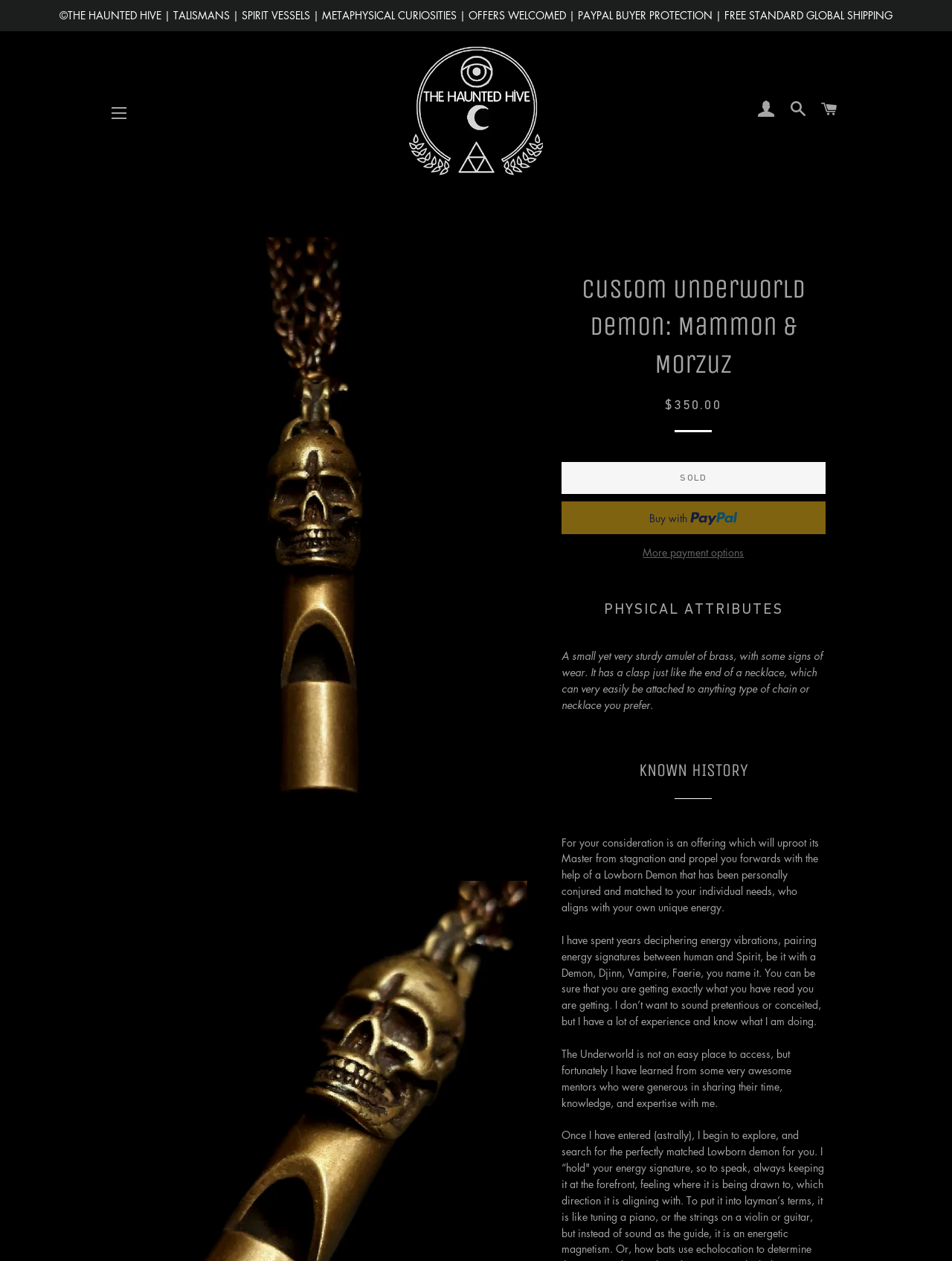Bounding box coordinates are specified in the format (top-left x, top-left y, bottom-right x, bottom-right y). All values are floating point numbers bounded between 0 and 1. Please provide the bounding box coordinate of the region this sentence describes: Cart

[0.857, 0.068, 0.887, 0.106]